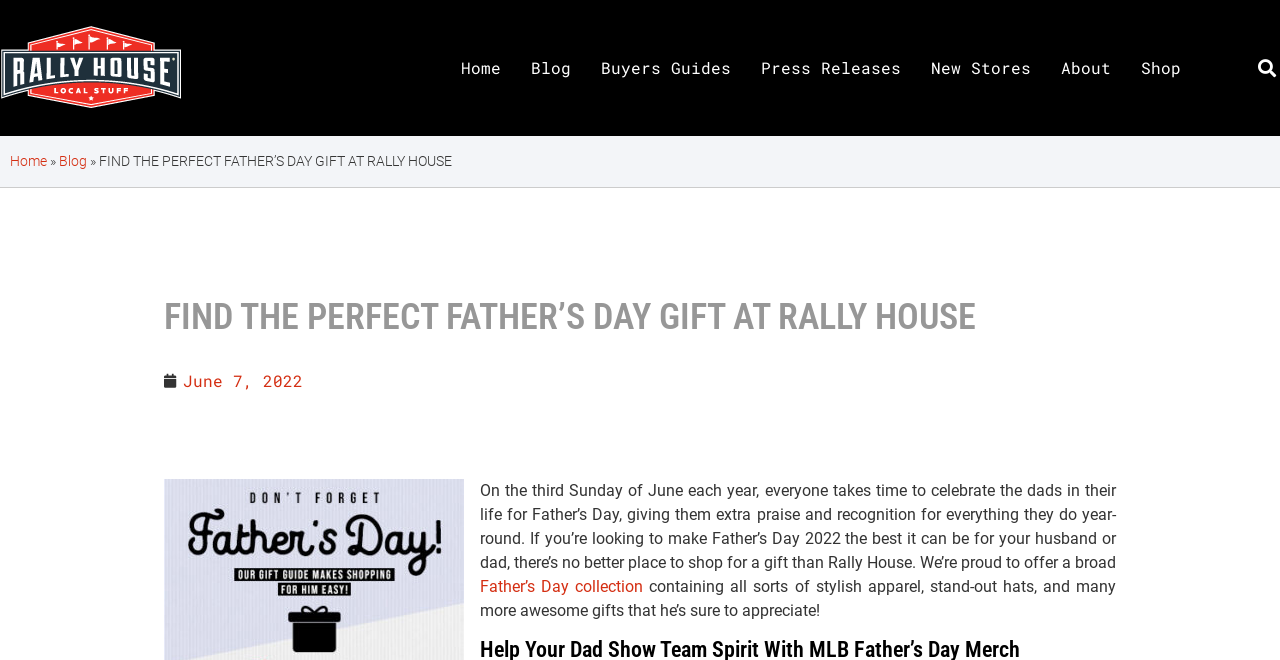Extract the bounding box of the UI element described as: "New Stores".

[0.727, 0.083, 0.805, 0.123]